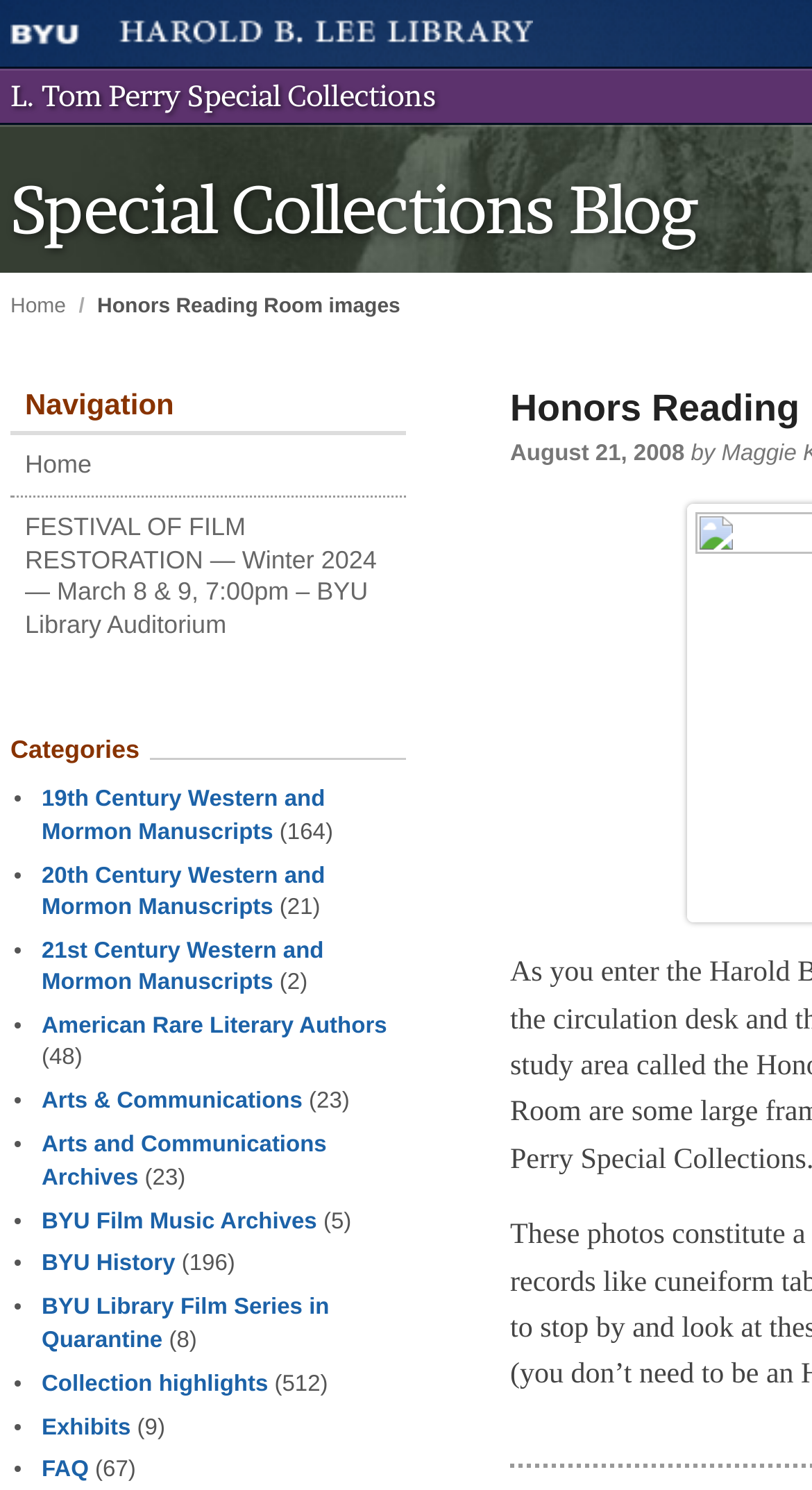Please mark the clickable region by giving the bounding box coordinates needed to complete this instruction: "Learn about the 'BYU Film Music Archives'".

[0.051, 0.811, 0.39, 0.828]